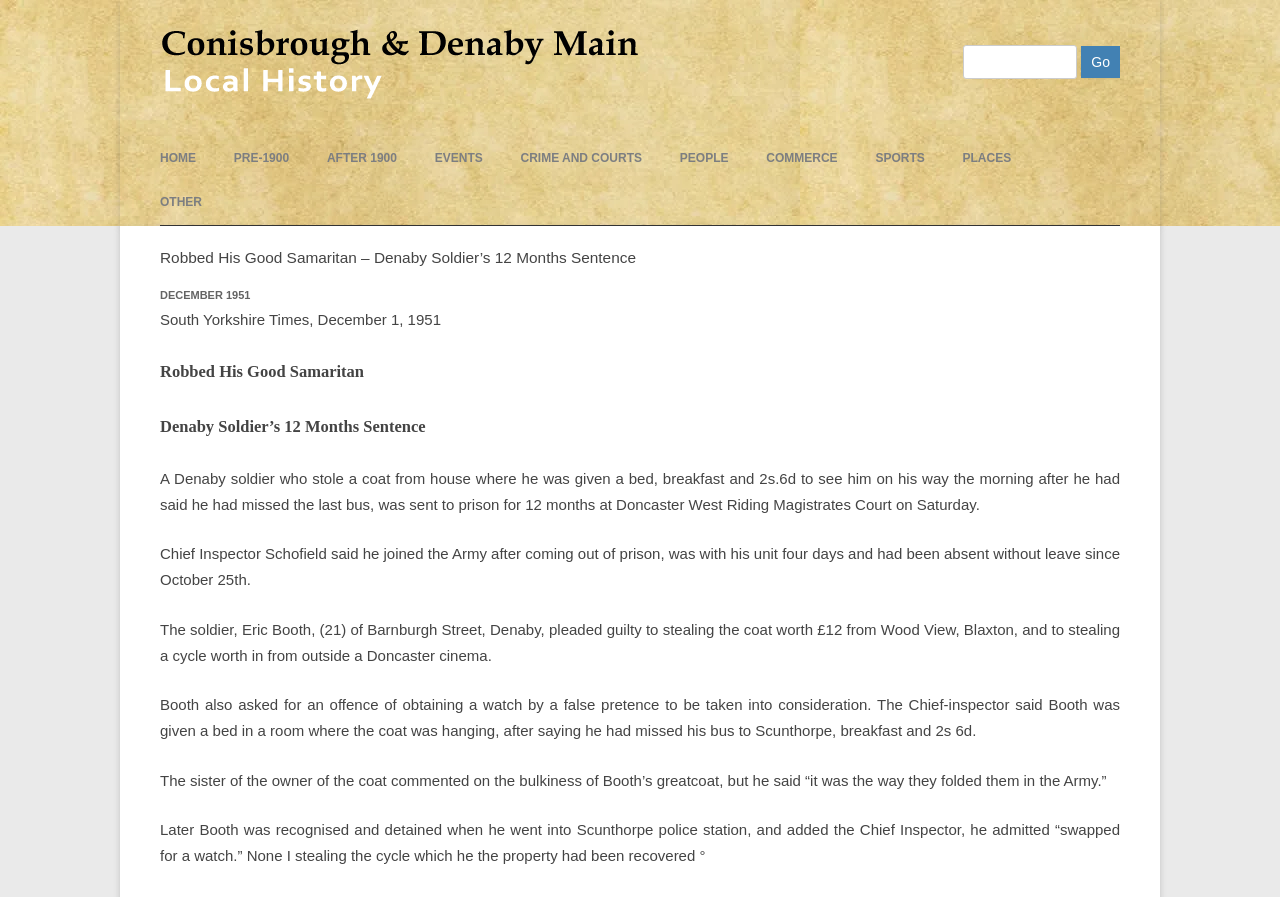Please determine the primary heading and provide its text.

Robbed His Good Samaritan – Denaby Soldier’s 12 Months Sentence